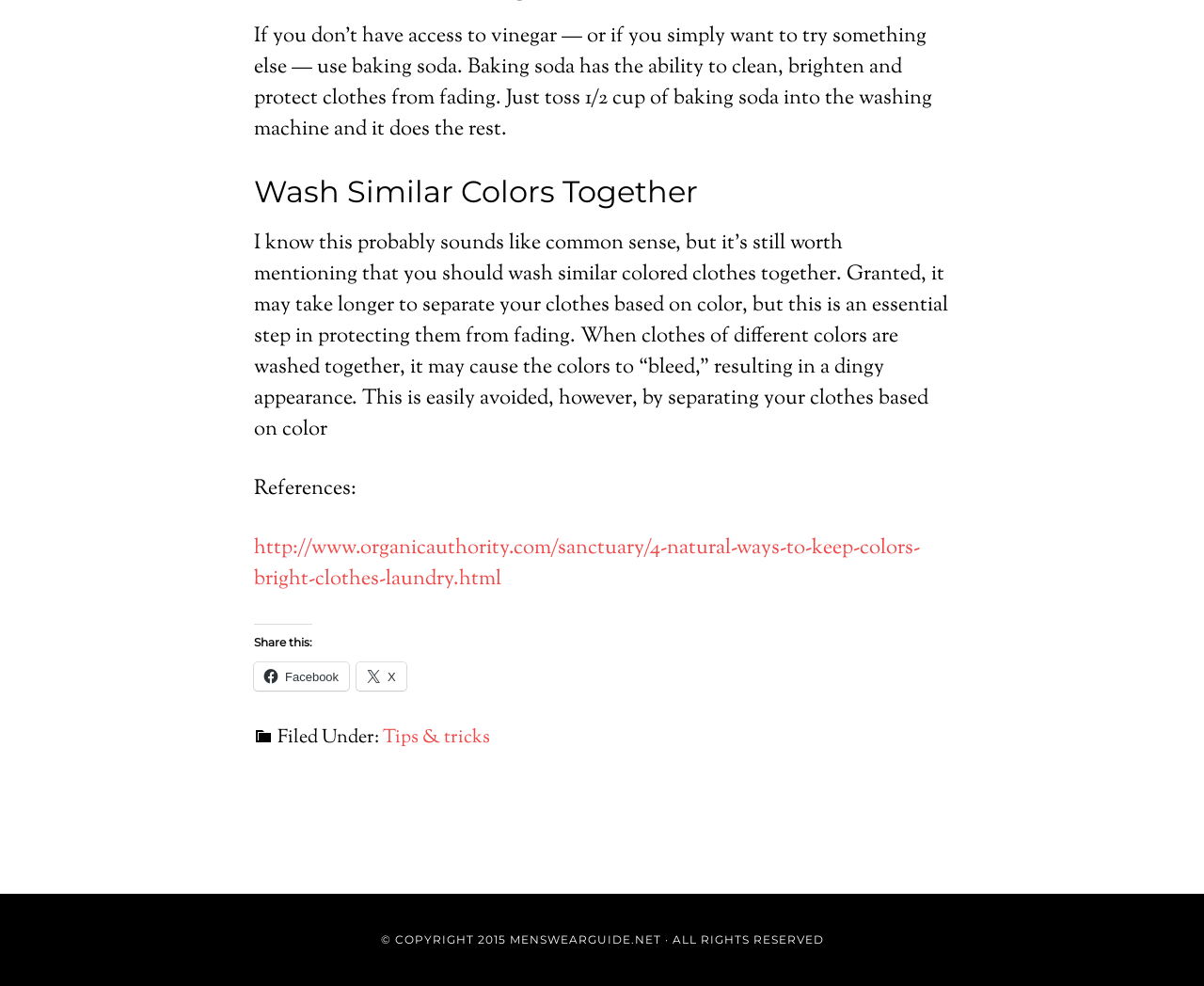Why should you wash similar colored clothes together?
With the help of the image, please provide a detailed response to the question.

The webpage suggests washing similar colored clothes together to prevent colors from bleeding, which can result in a dingy appearance. This is mentioned in the second paragraph of the webpage.